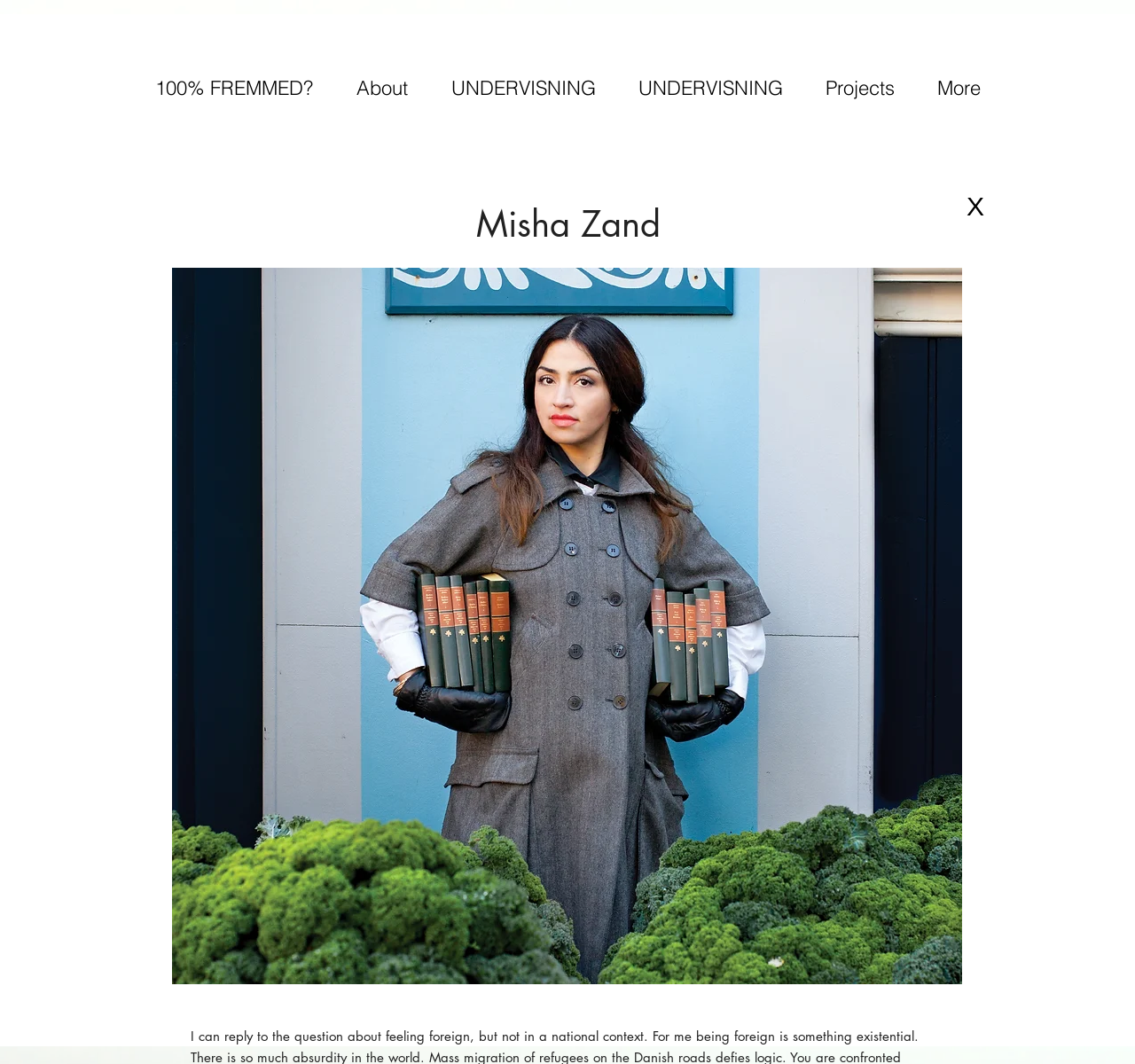What is the purpose of the 'X' link?
Provide a detailed and extensive answer to the question.

The 'X' link is often used to close or cancel a dialog or a section, and its presence at the top of the webpage suggests that it might be used to close a dialog or a section on the webpage.